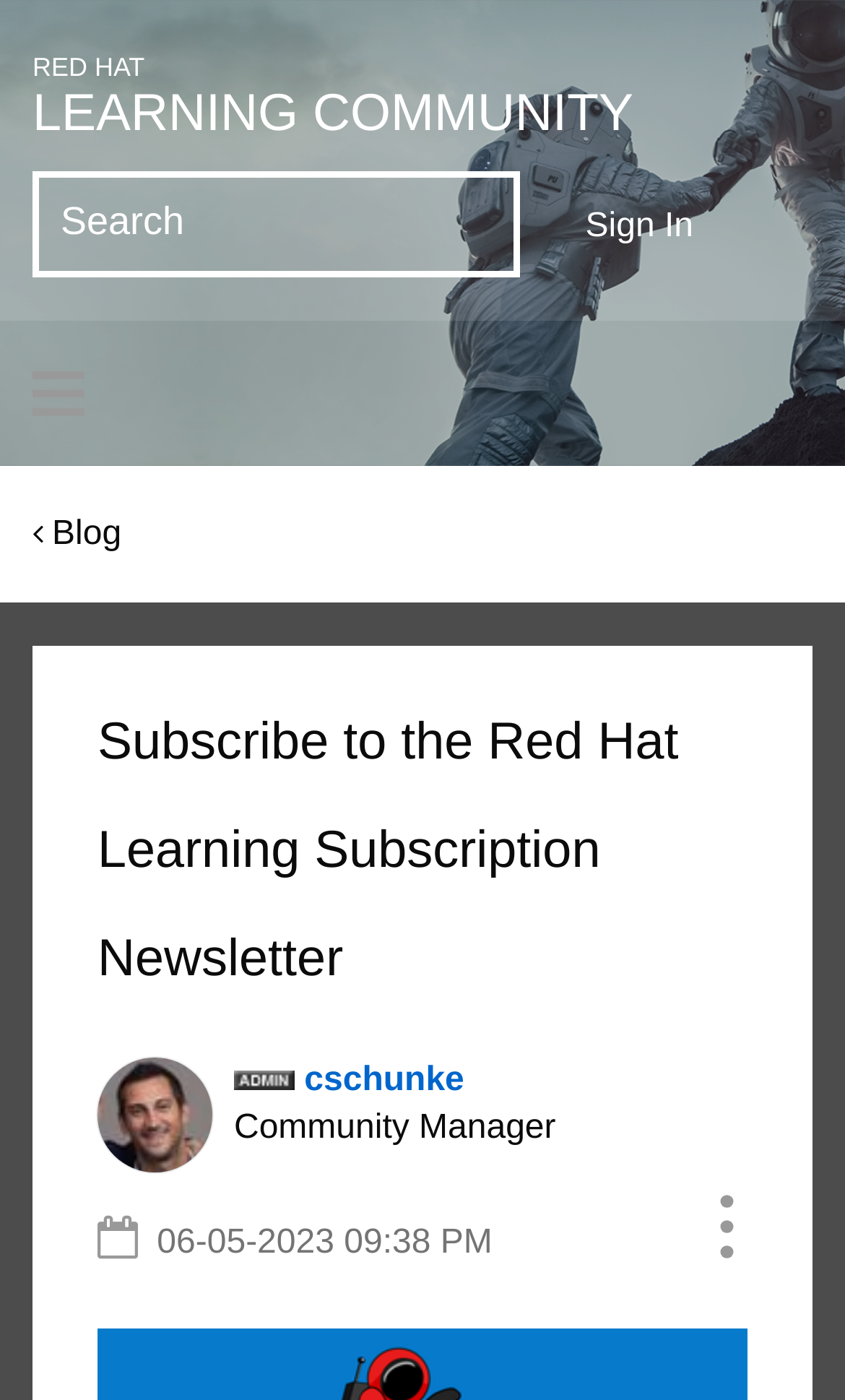What is the purpose of the link 'Sign In'?
By examining the image, provide a one-word or phrase answer.

To sign in